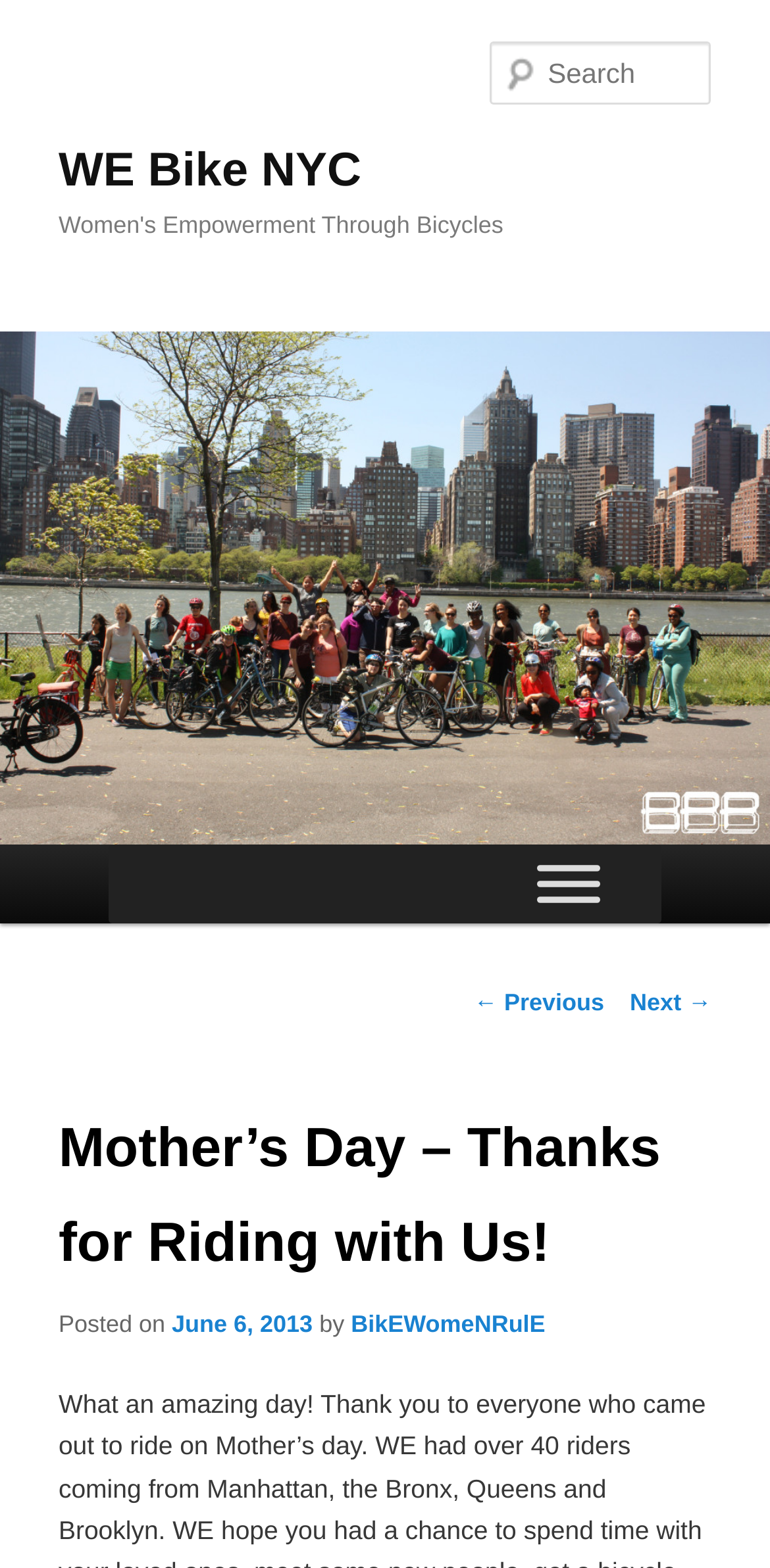Please give the bounding box coordinates of the area that should be clicked to fulfill the following instruction: "Toggle the main menu". The coordinates should be in the format of four float numbers from 0 to 1, i.e., [left, top, right, bottom].

[0.697, 0.552, 0.779, 0.576]